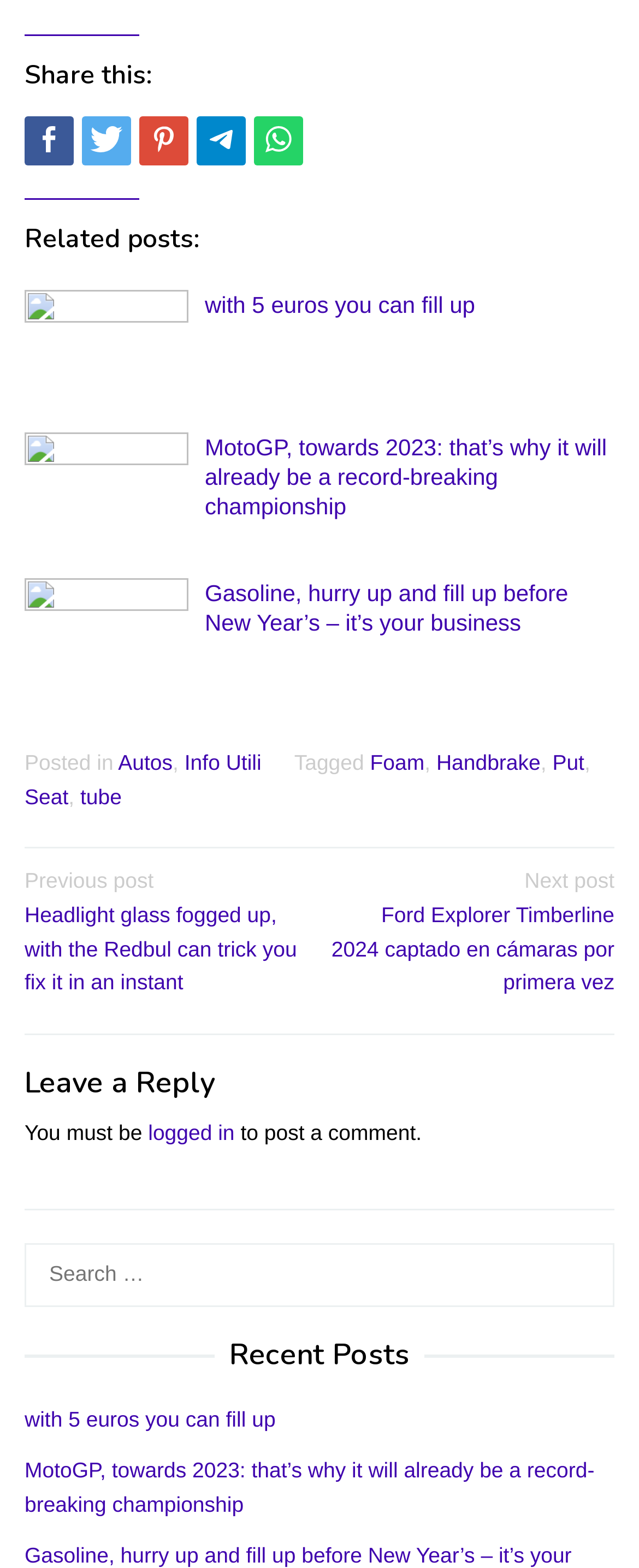Locate the bounding box coordinates of the area that needs to be clicked to fulfill the following instruction: "Leave a reply". The coordinates should be in the format of four float numbers between 0 and 1, namely [left, top, right, bottom].

[0.038, 0.681, 0.962, 0.702]